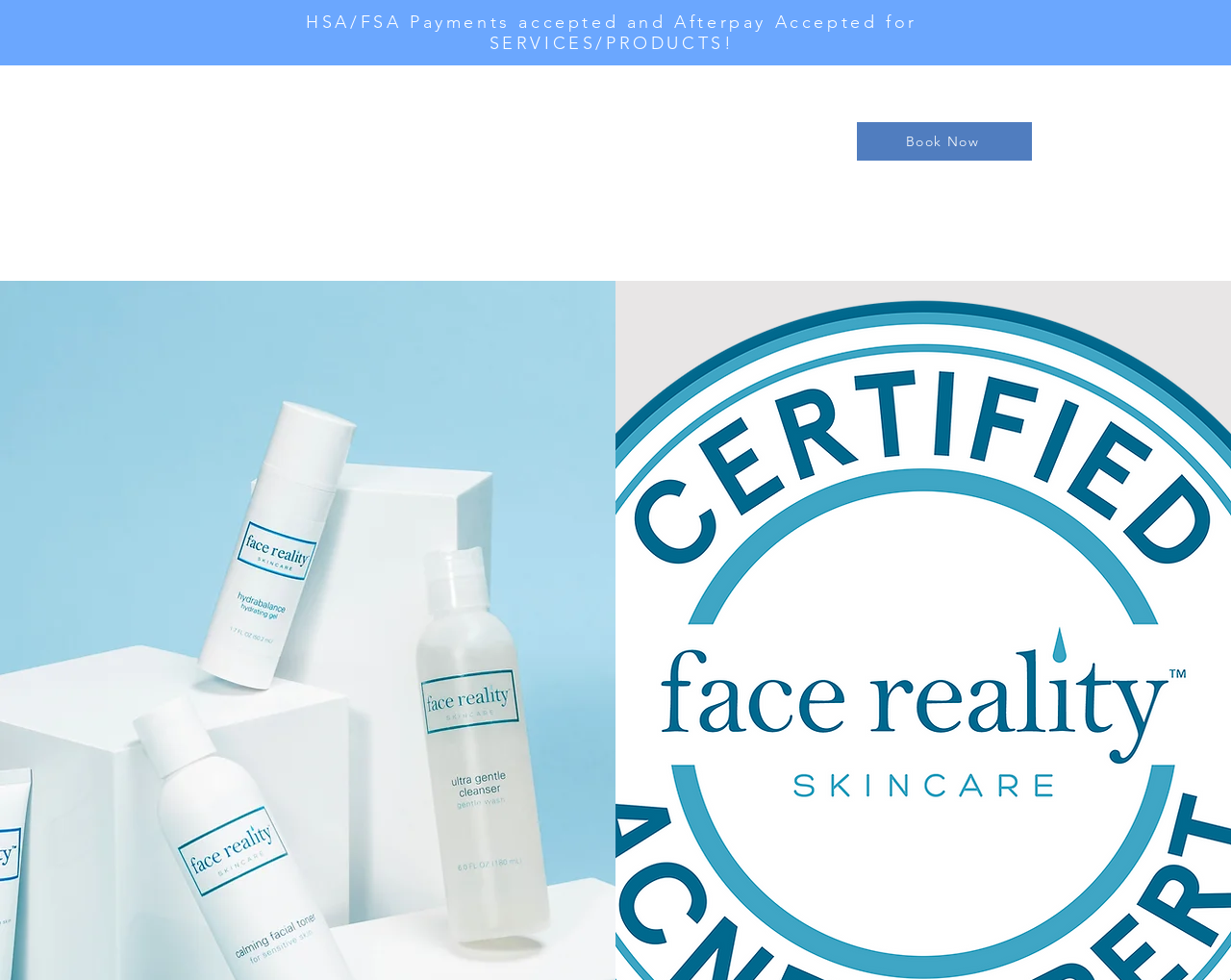Predict the bounding box of the UI element based on this description: "Book Now".

[0.696, 0.125, 0.838, 0.164]